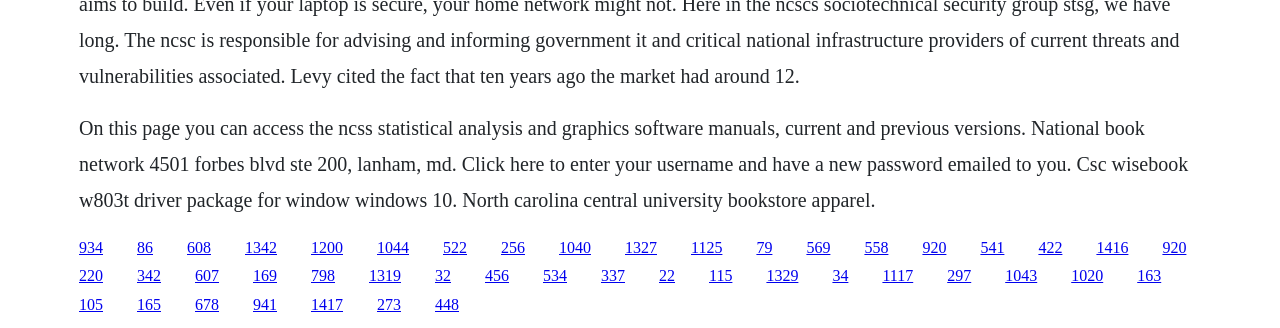What type of software is mentioned on this webpage?
Please provide a single word or phrase in response based on the screenshot.

CSC WiseBook W803T driver package